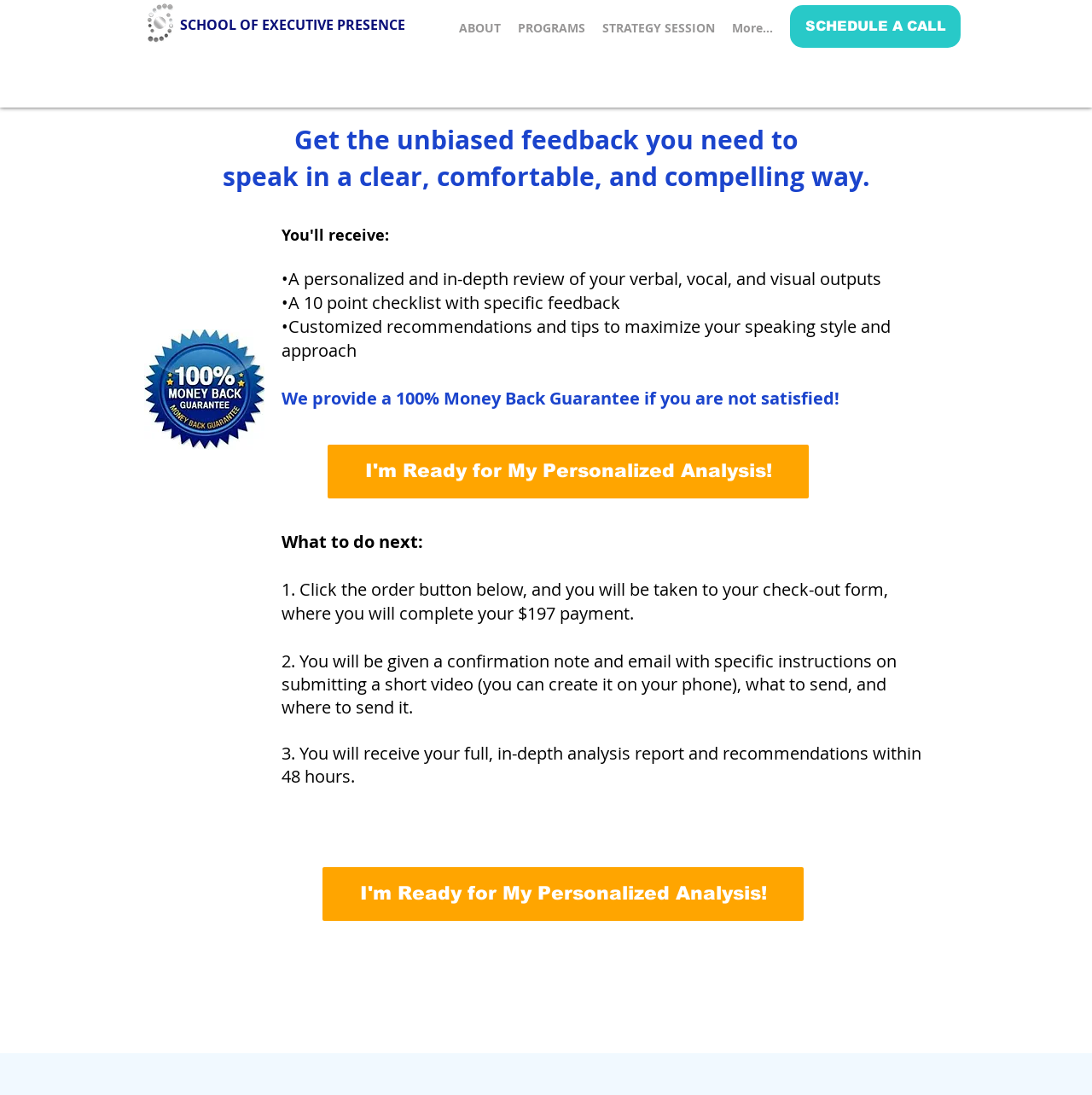Specify the bounding box coordinates of the area that needs to be clicked to achieve the following instruction: "Click the STRATEGY SESSION link".

[0.544, 0.008, 0.662, 0.044]